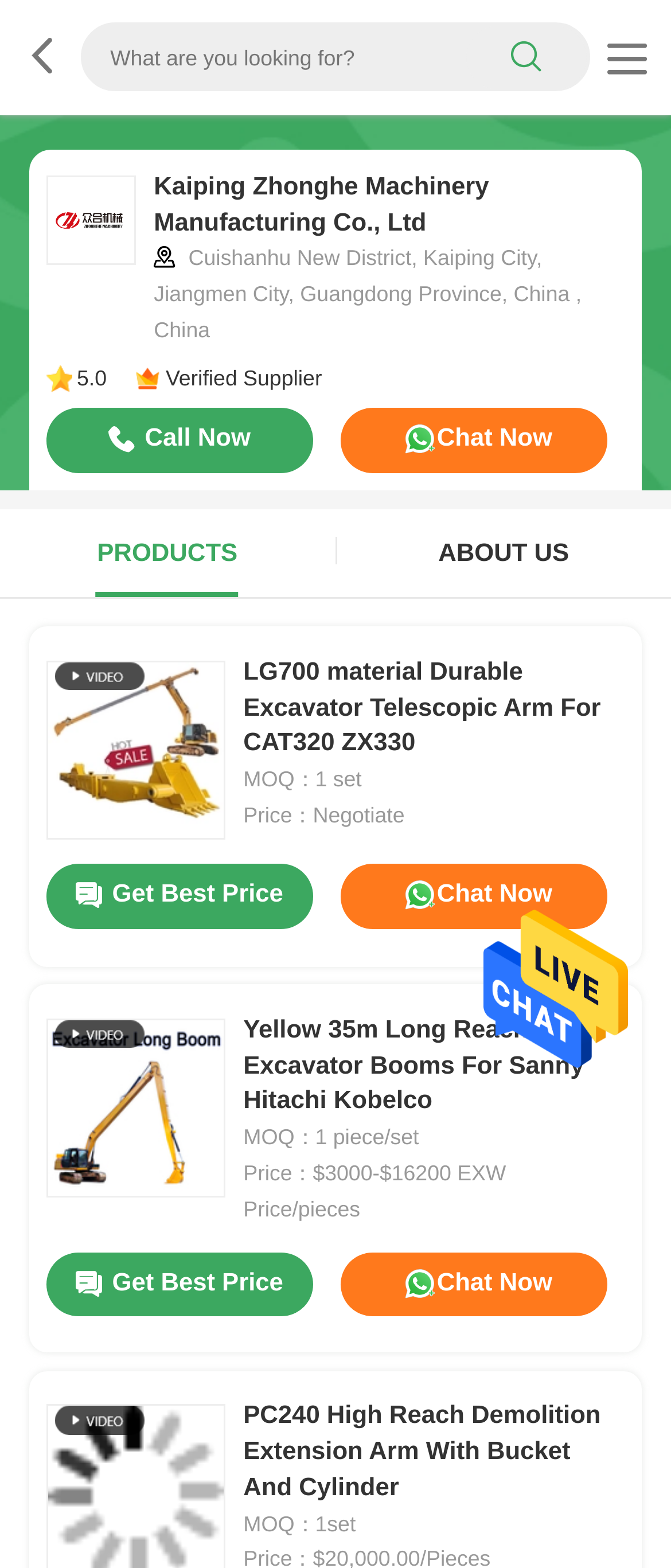Produce an elaborate caption capturing the essence of the webpage.

This webpage appears to be a product catalog or a company profile page for Kaiping Zhonghe Machinery Manufacturing Co., Ltd, a Chinese manufacturer of excavator boom arms and long reach excavator booms. 

At the top of the page, there is a search bar with a search button and a link to the company's logo. Below the search bar, the company's name and address are displayed, along with a verification badge indicating that the company is a verified supplier.

The main content of the page is divided into several sections, each showcasing a different product offered by the company. There are three products displayed on the page, each with a heading, a brief description, and an image. The products are listed in a vertical column, with the first product at the top and the last product at the bottom.

Each product section includes a heading with the product name, followed by a brief description and an image of the product. Below the image, there are links to "Get Best Price" and "Chat Now", which likely allow customers to inquire about the product or initiate a conversation with the company. Additionally, there are static text elements displaying information such as the minimum order quantity (MOQ) and price for each product.

There are also several links to other pages or sections of the website, including "ABOUT US" and "PRODUCTS", which are located near the top of the page.